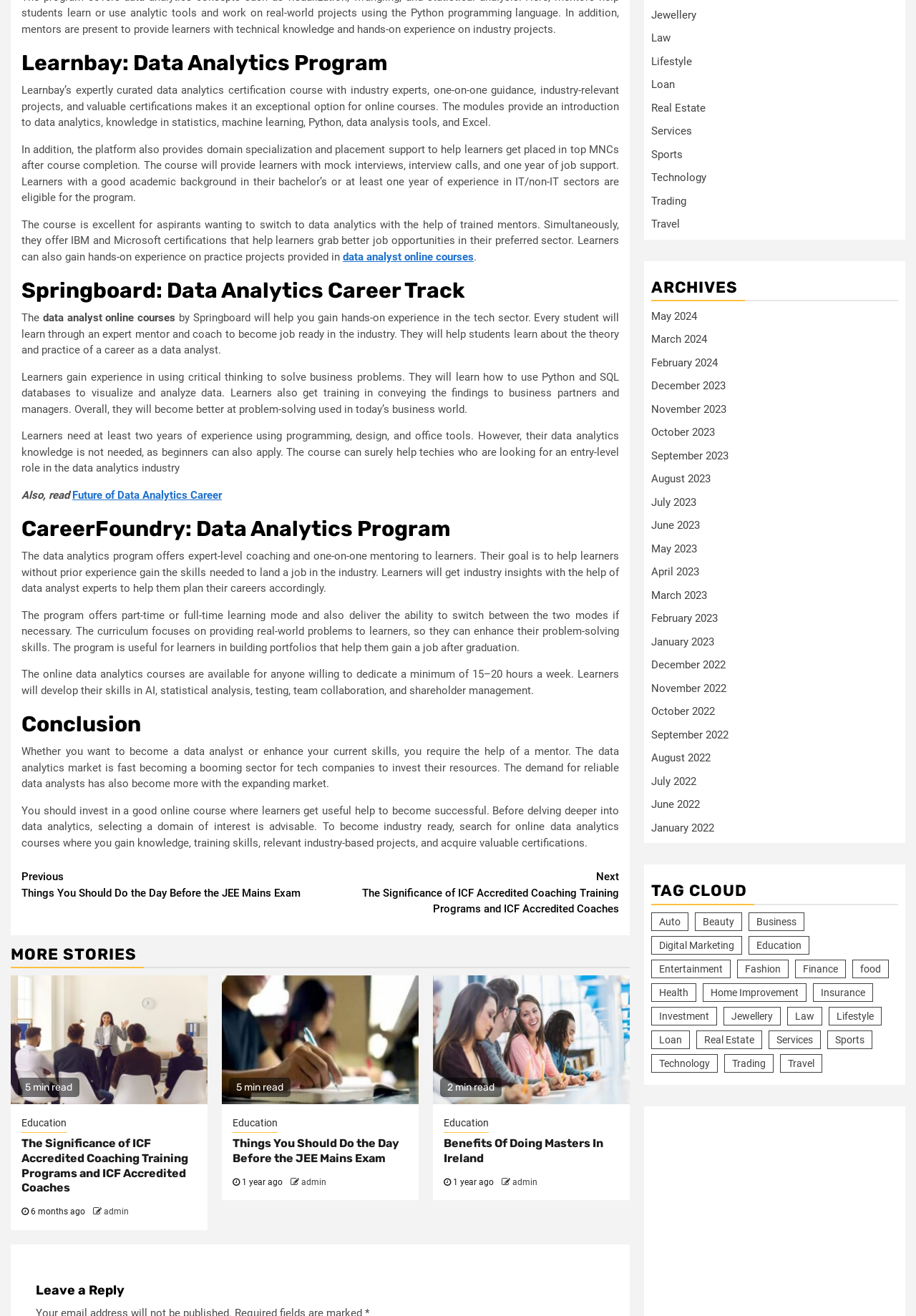Identify the bounding box coordinates for the element you need to click to achieve the following task: "Click on Learnbay: Data Analytics Program". Provide the bounding box coordinates as four float numbers between 0 and 1, in the form [left, top, right, bottom].

[0.023, 0.039, 0.676, 0.057]